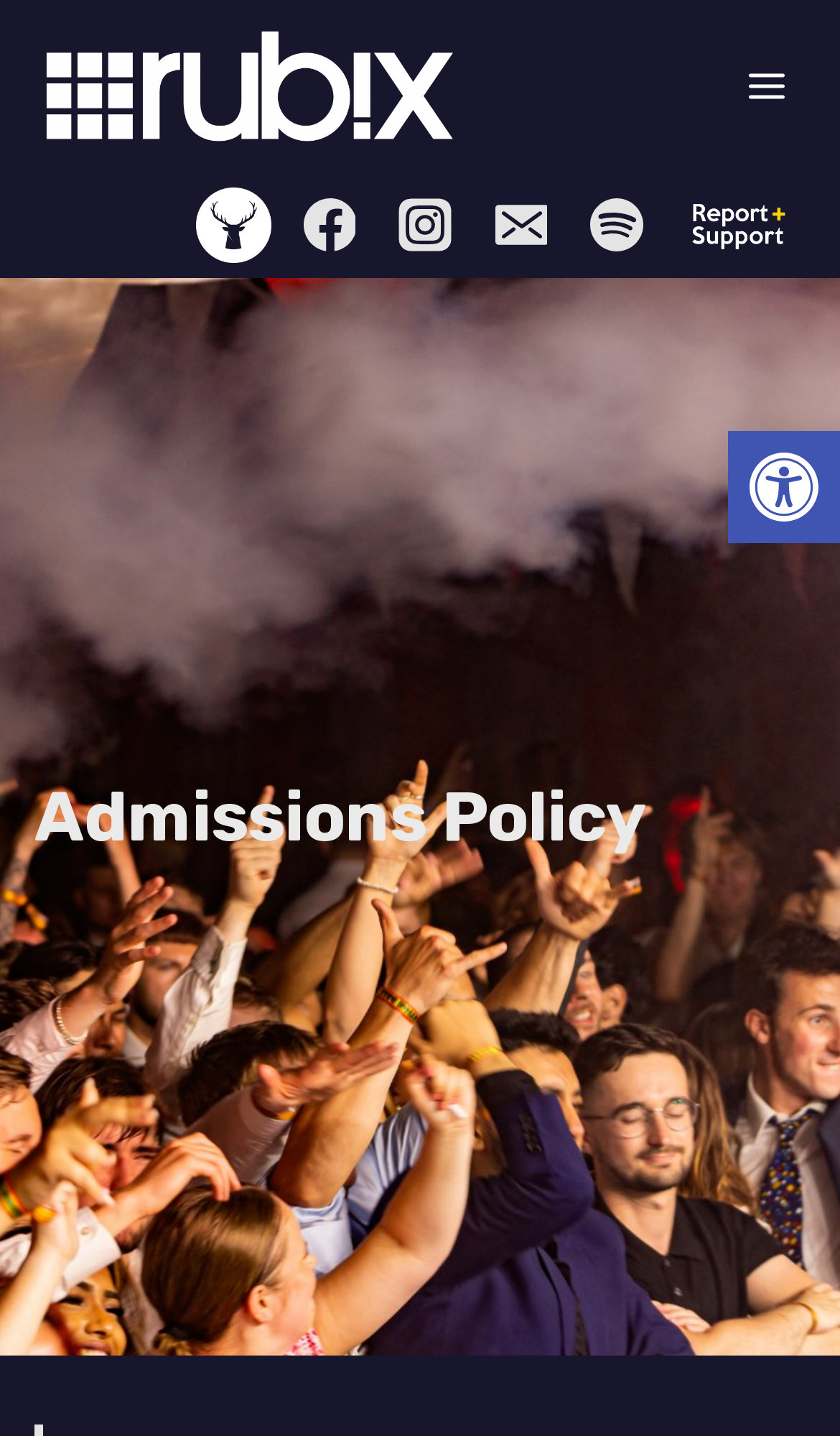Determine the bounding box coordinates of the element that should be clicked to execute the following command: "Go to Facebook page".

[0.345, 0.12, 0.44, 0.194]